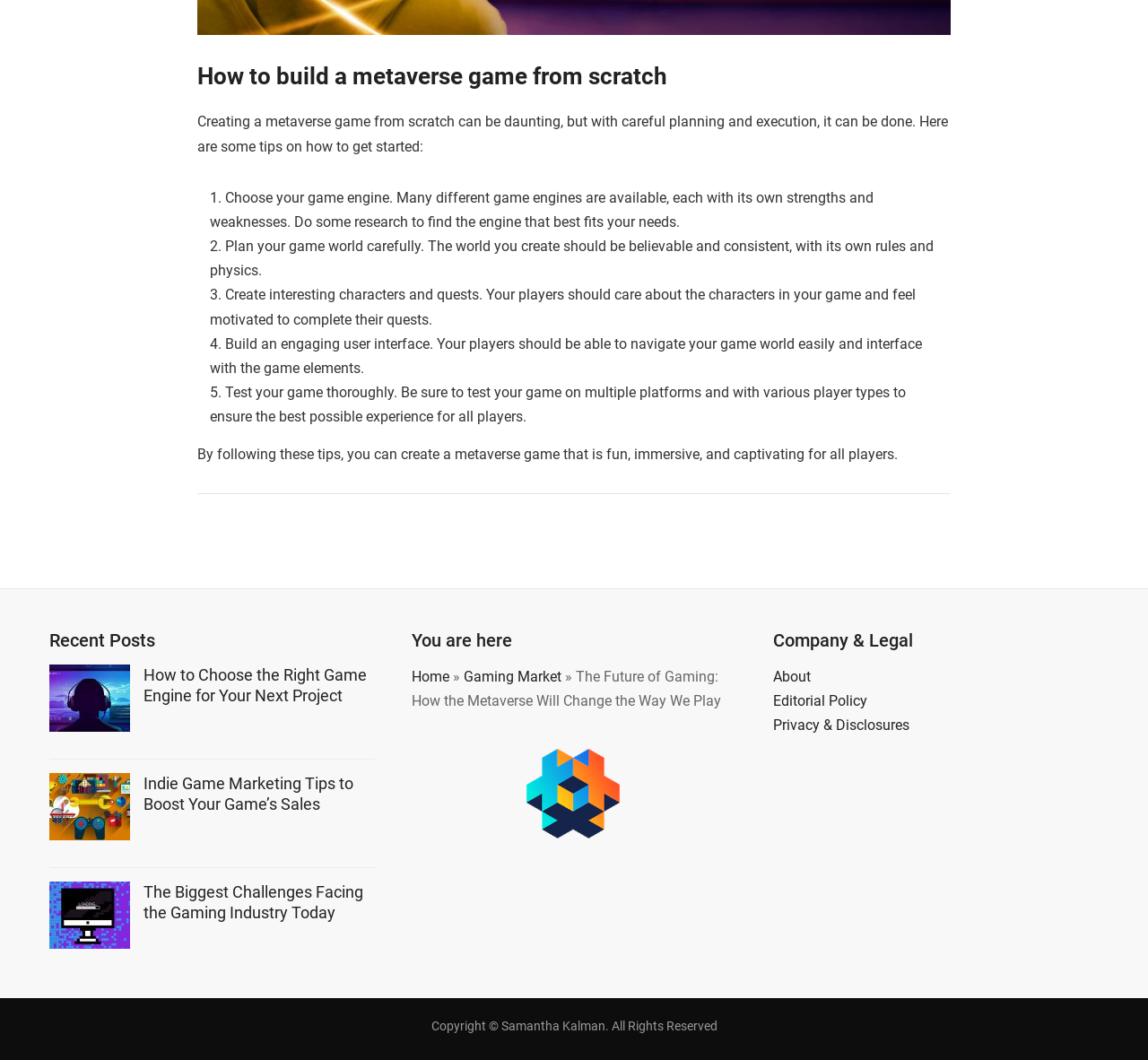Please find the bounding box for the UI component described as follows: "Gaming Market".

[0.404, 0.63, 0.489, 0.646]